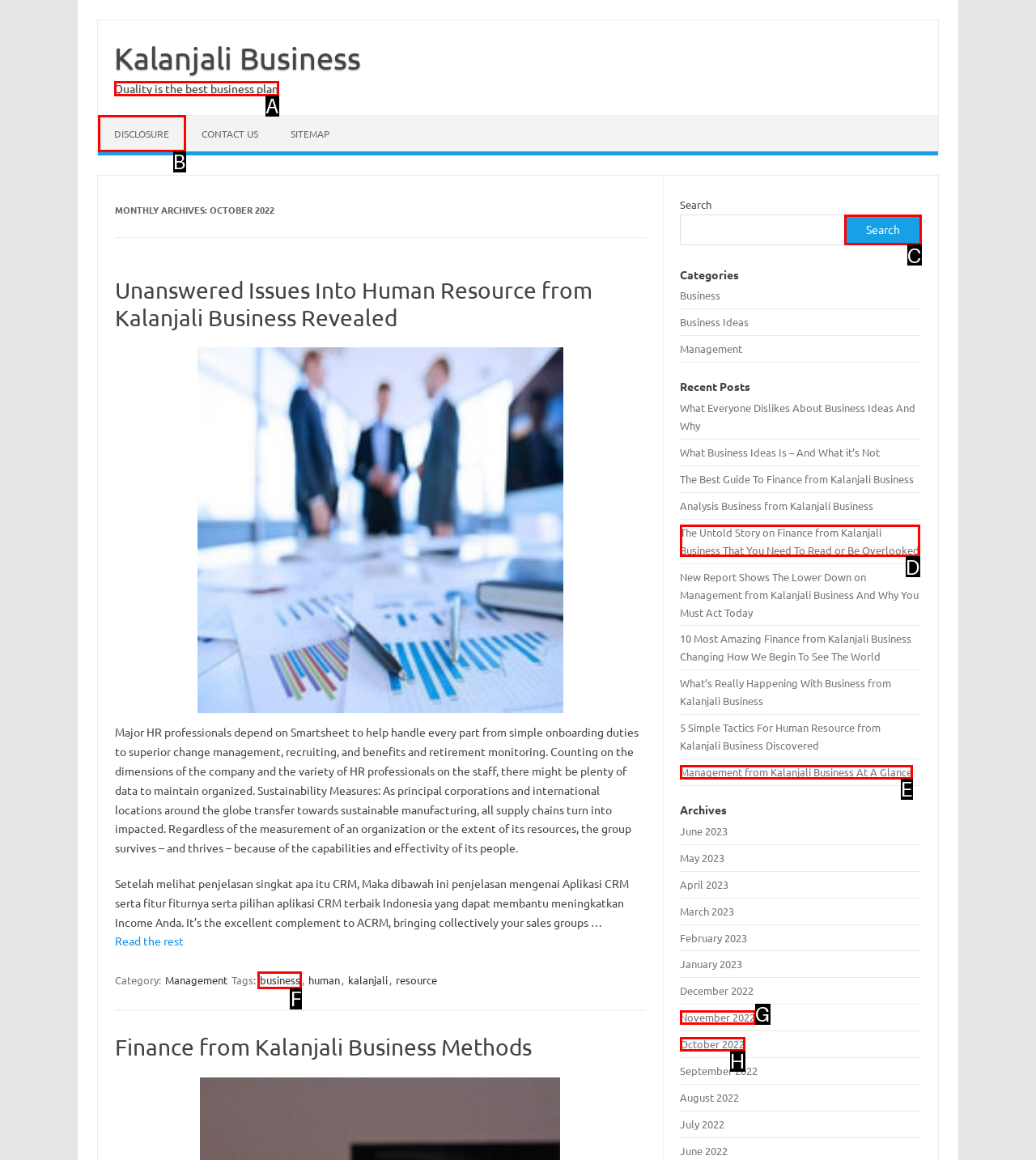Tell me which UI element to click to fulfill the given task: Search for something. Respond with the letter of the correct option directly.

None